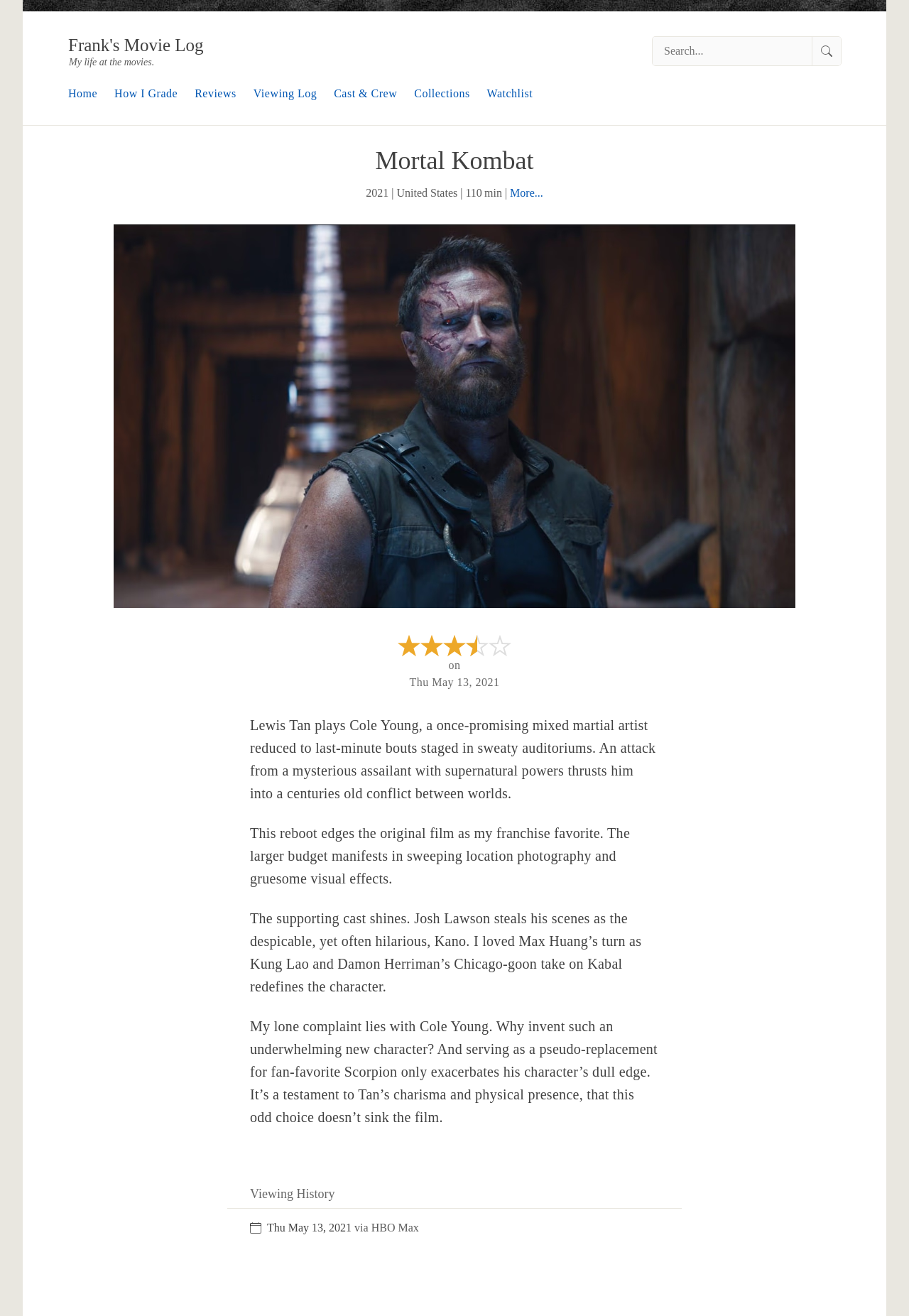Identify the bounding box coordinates of the region that needs to be clicked to carry out this instruction: "Search for a movie". Provide these coordinates as four float numbers ranging from 0 to 1, i.e., [left, top, right, bottom].

[0.718, 0.028, 0.925, 0.05]